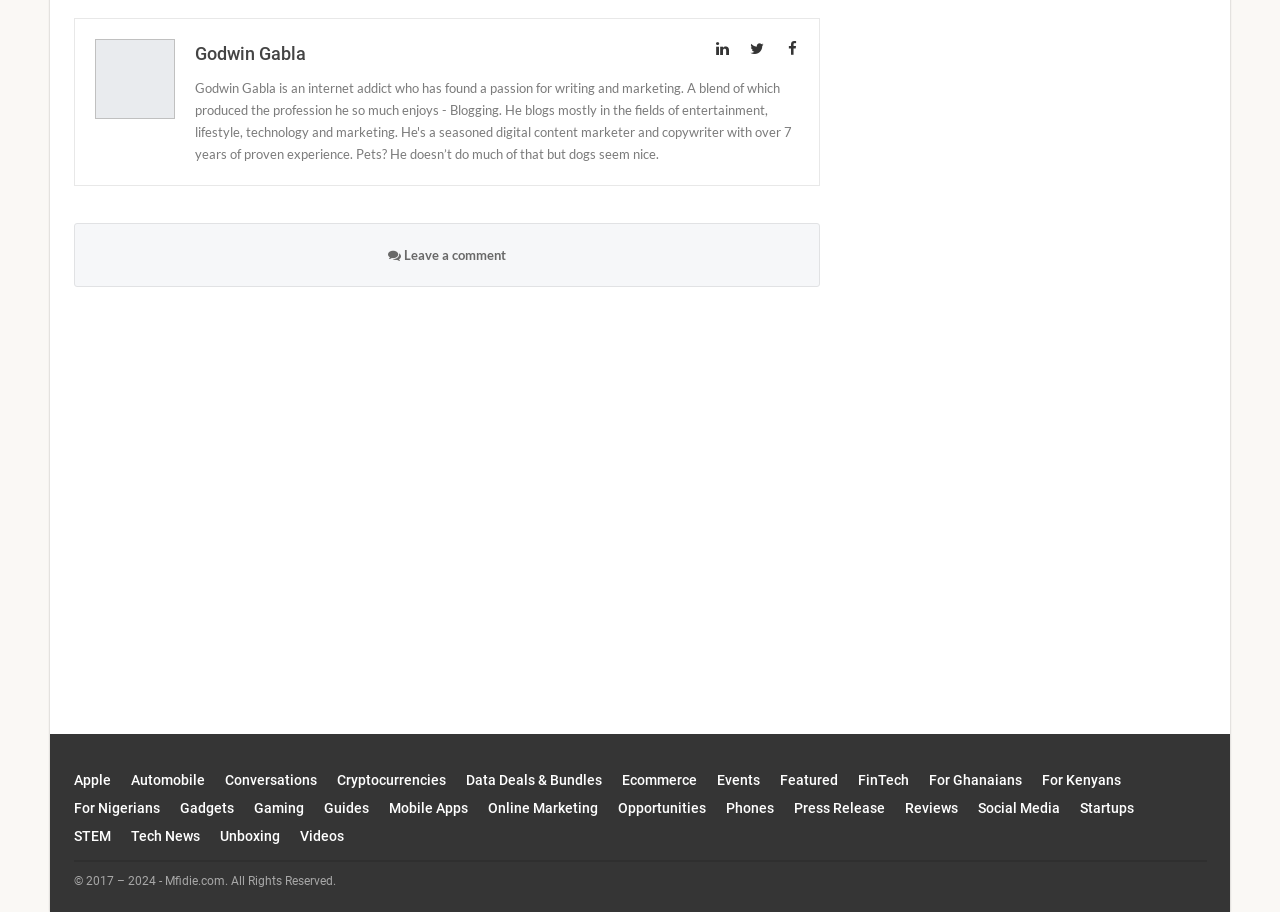Using the webpage screenshot, find the UI element described by Mala Beads. Provide the bounding box coordinates in the format (top-left x, top-left y, bottom-right x, bottom-right y), ensuring all values are floating point numbers between 0 and 1.

None